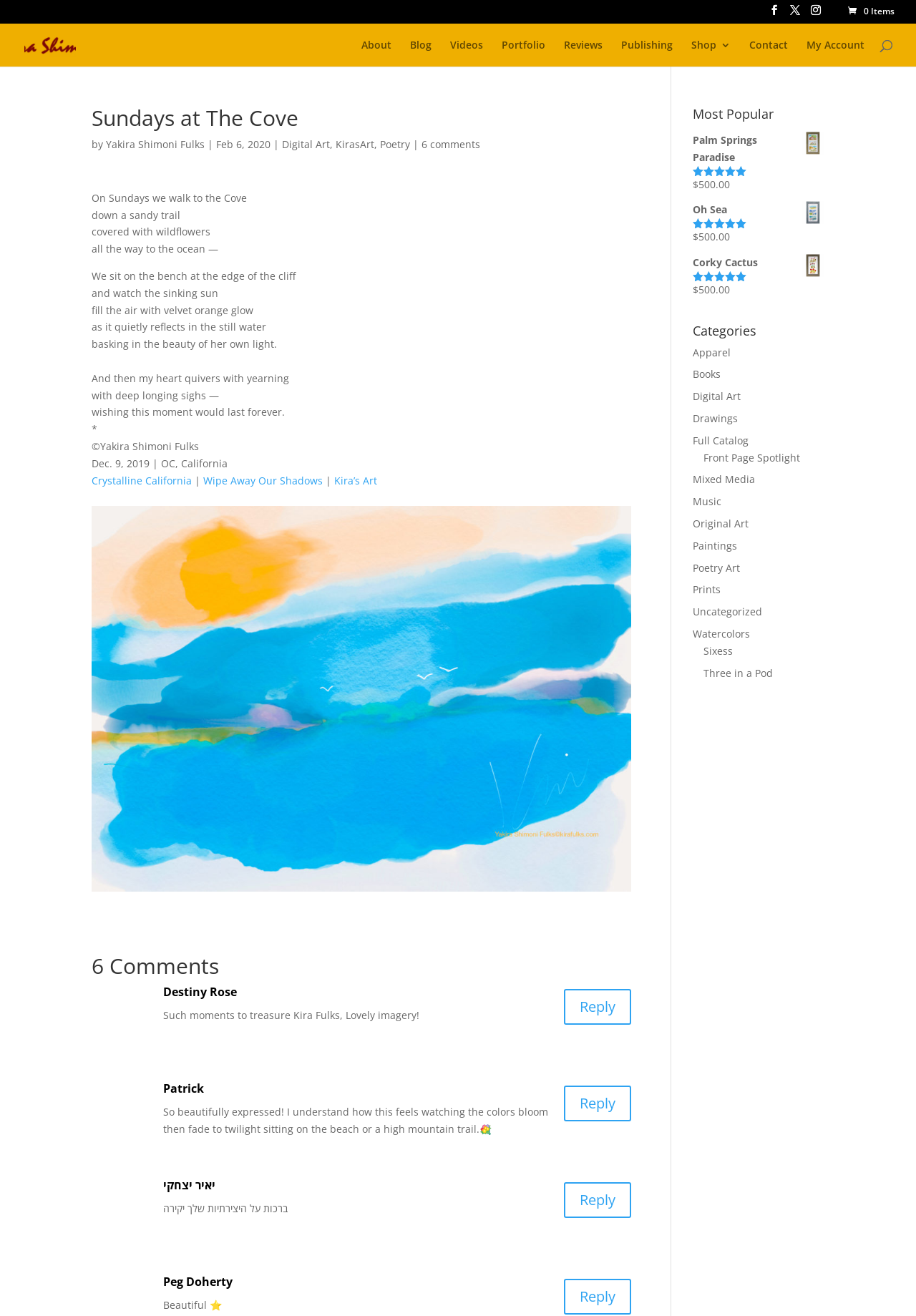Examine the screenshot and answer the question in as much detail as possible: What is the theme of the poem on this webpage?

The poem on this webpage describes a serene and peaceful scene, with lines like 'On Sundays we walk to the Cove', 'down a sandy trail covered with wildflowers', and 'we sit on the bench at the edge of the cliff and watch the sinking sun'. These lines suggest that the theme of the poem is nature, specifically the beauty of the ocean and the surrounding landscape.